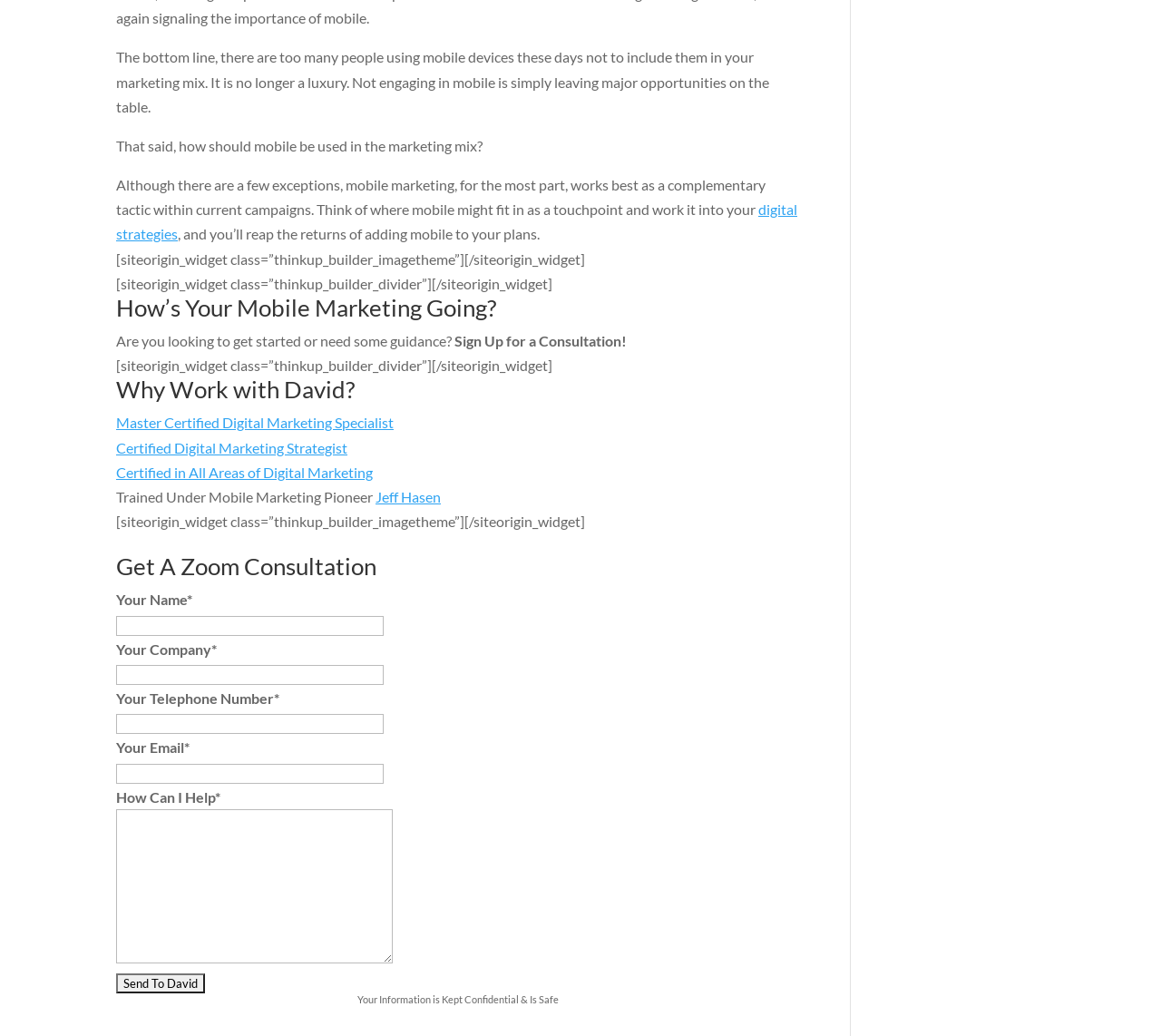Find the bounding box coordinates of the area that needs to be clicked in order to achieve the following instruction: "Enter your name in the 'Your Name*' field". The coordinates should be specified as four float numbers between 0 and 1, i.e., [left, top, right, bottom].

[0.1, 0.594, 0.33, 0.613]